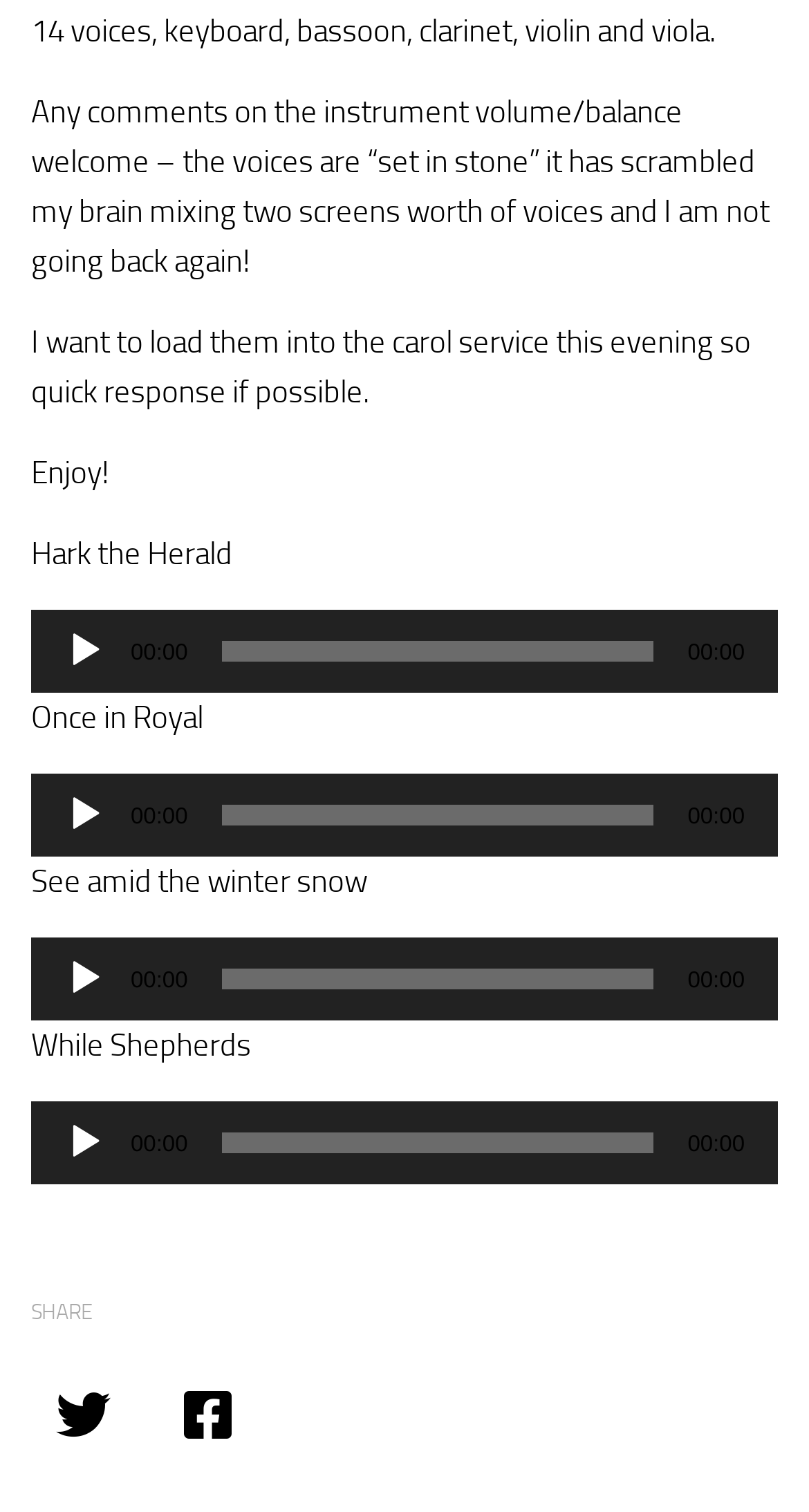Extract the bounding box coordinates for the described element: "00:00". The coordinates should be represented as four float numbers between 0 and 1: [left, top, right, bottom].

[0.273, 0.749, 0.809, 0.763]